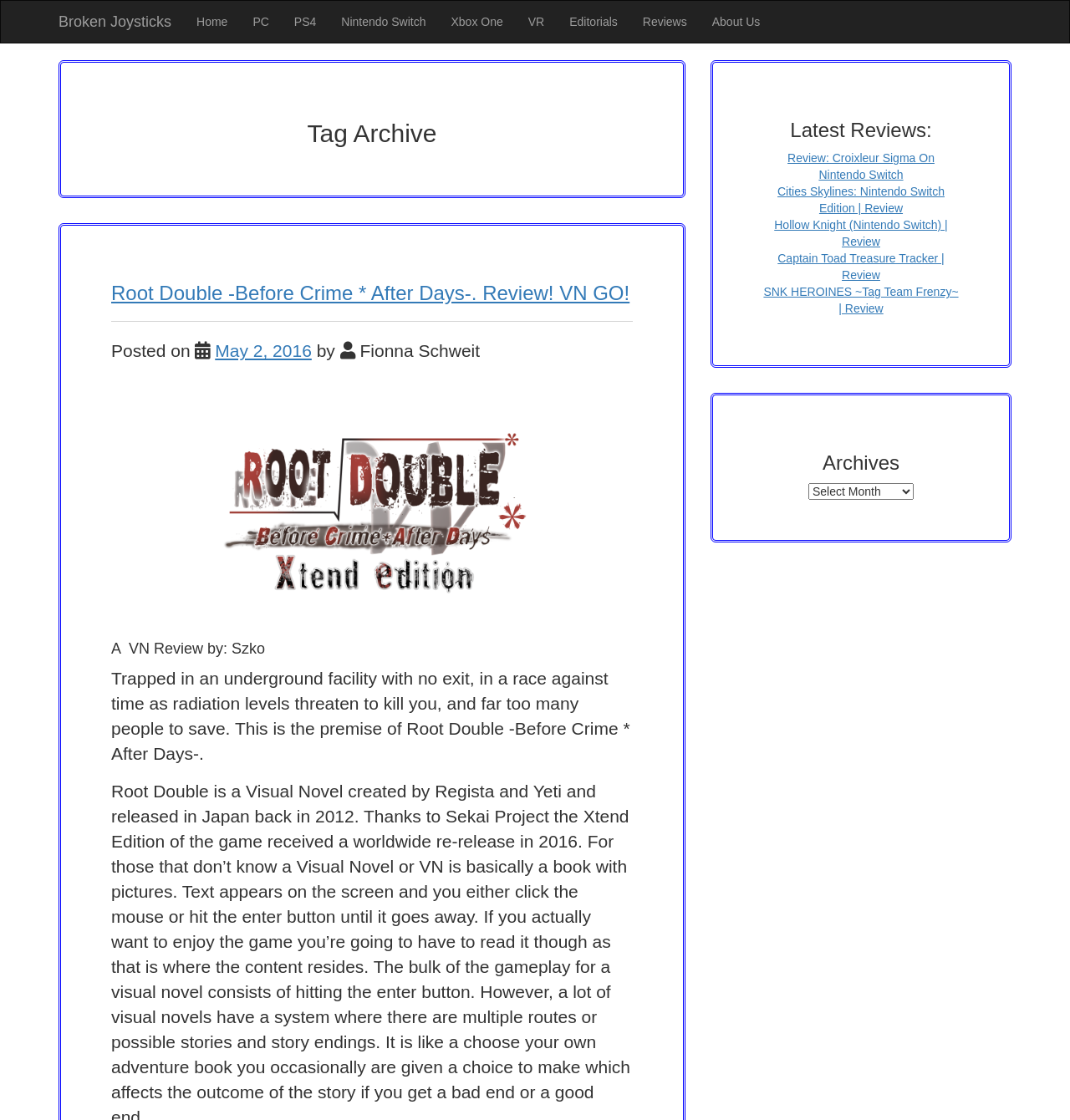Use a single word or phrase to answer the question:
How many latest reviews are listed on this webpage?

5